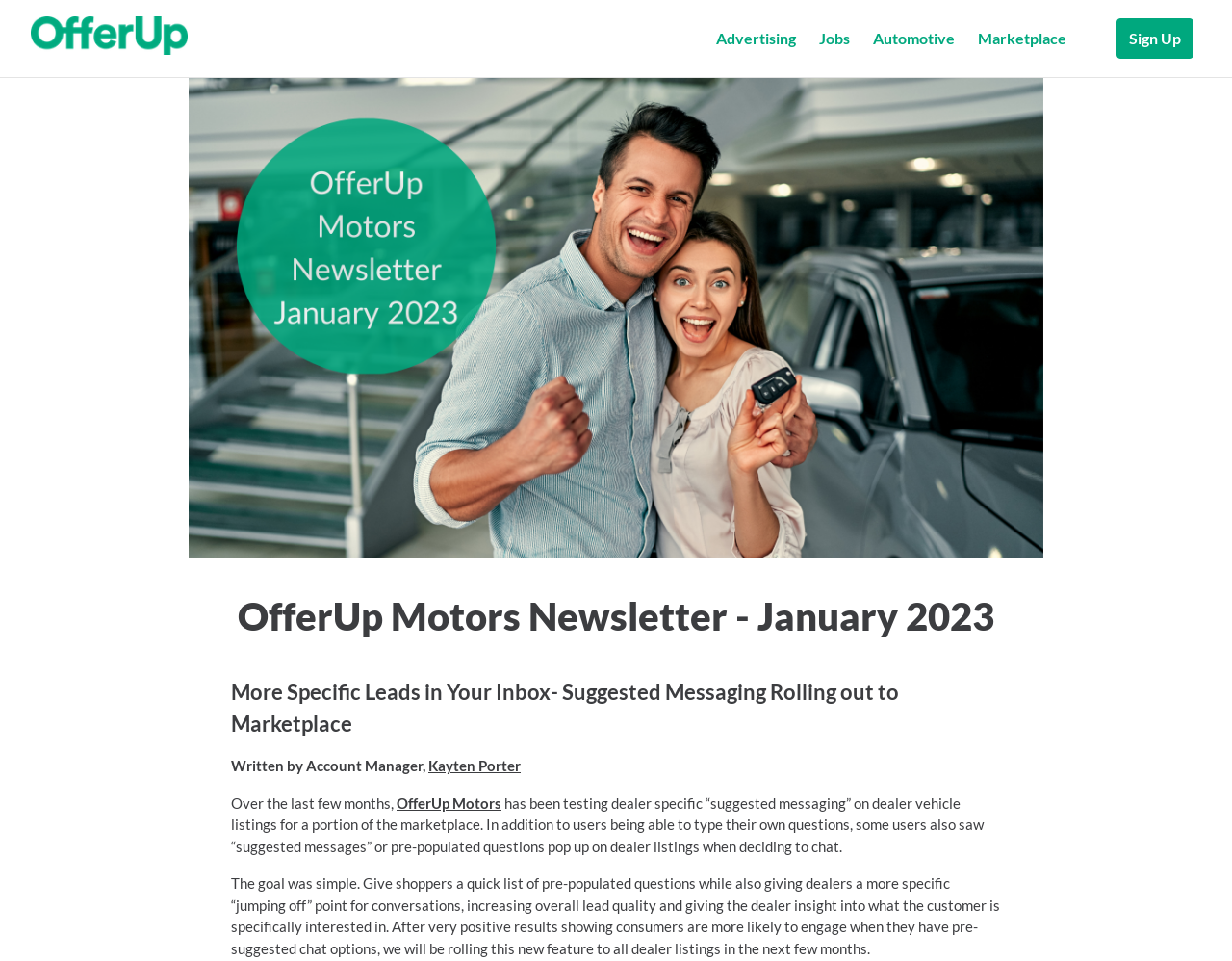From the element description: "Jobs", extract the bounding box coordinates of the UI element. The coordinates should be expressed as four float numbers between 0 and 1, in the order [left, top, right, bottom].

[0.665, 0.028, 0.69, 0.052]